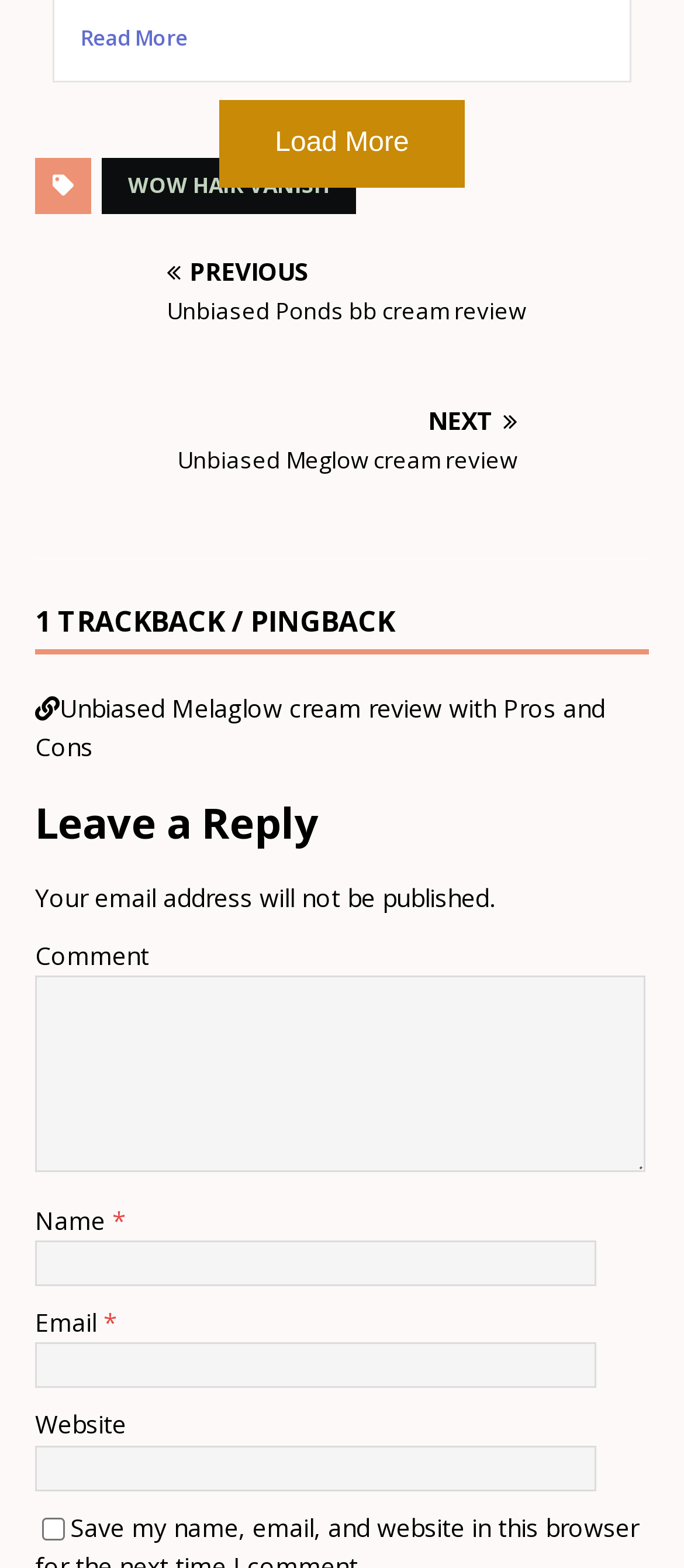Specify the bounding box coordinates of the area to click in order to follow the given instruction: "View more information about Fundación Bernegal."

None